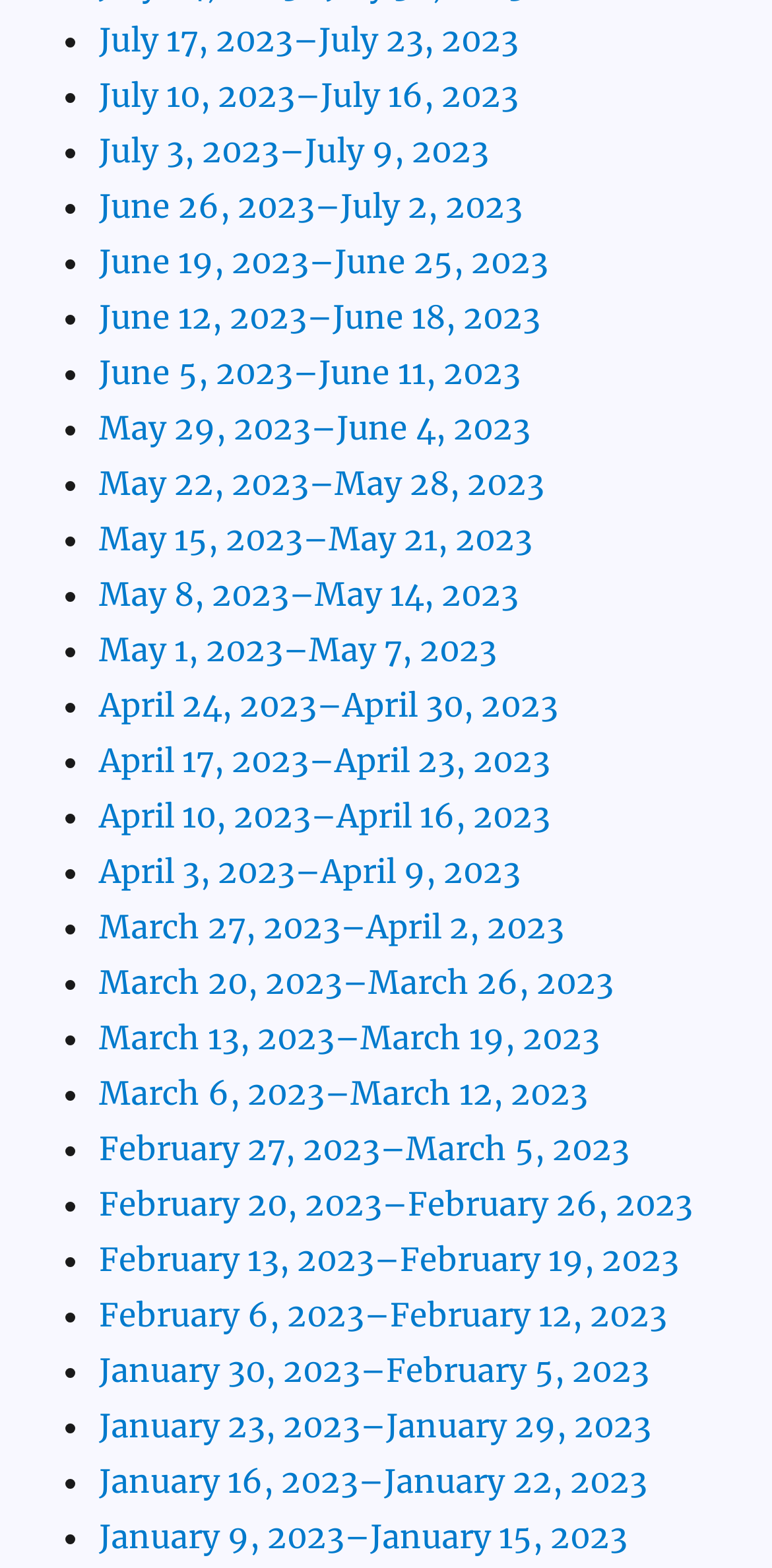How many links are on this webpage?
Look at the image and answer the question using a single word or phrase.

570